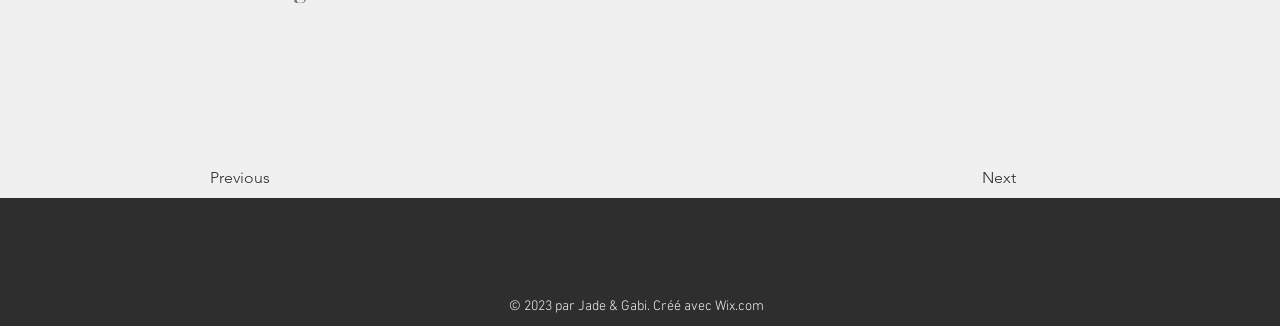What is the text on the bottom of the webpage?
Based on the image, give a concise answer in the form of a single word or short phrase.

2023 par Jade & Gabi